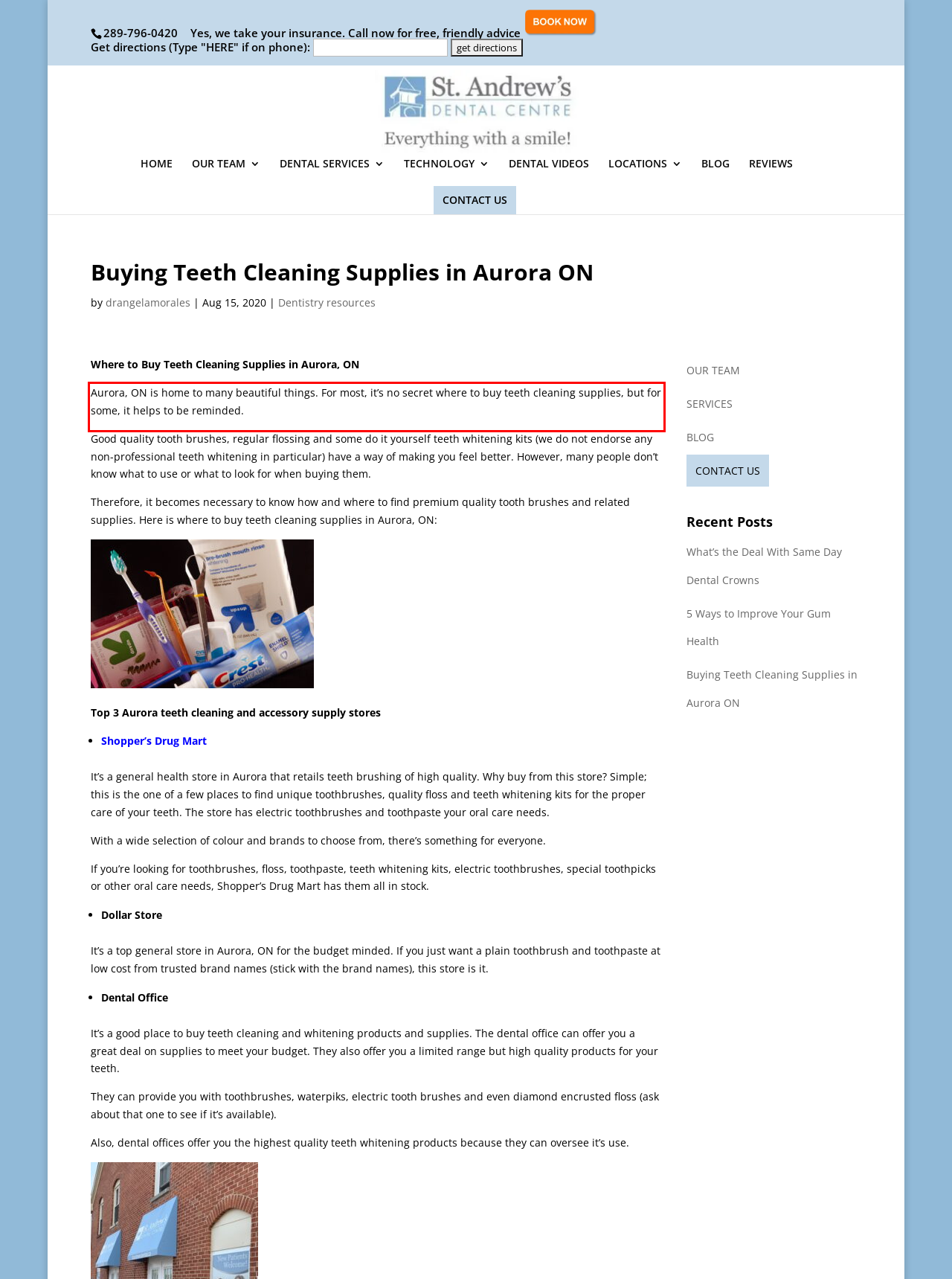Please examine the webpage screenshot and extract the text within the red bounding box using OCR.

Aurora, ON is home to many beautiful things. For most, it’s no secret where to buy teeth cleaning supplies, but for some, it helps to be reminded.